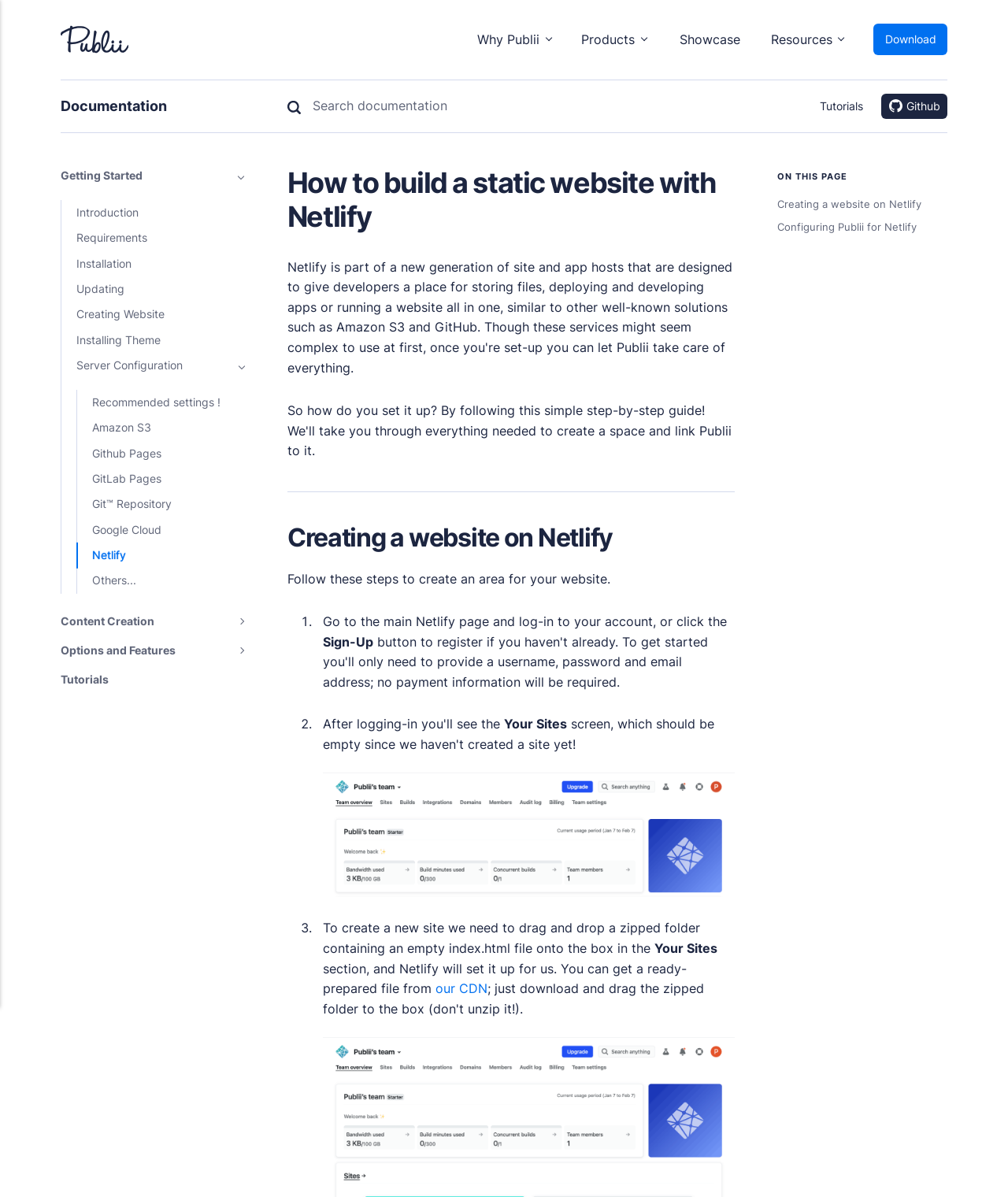How many links are there under 'Resources'?
Based on the image, provide your answer in one word or phrase.

5